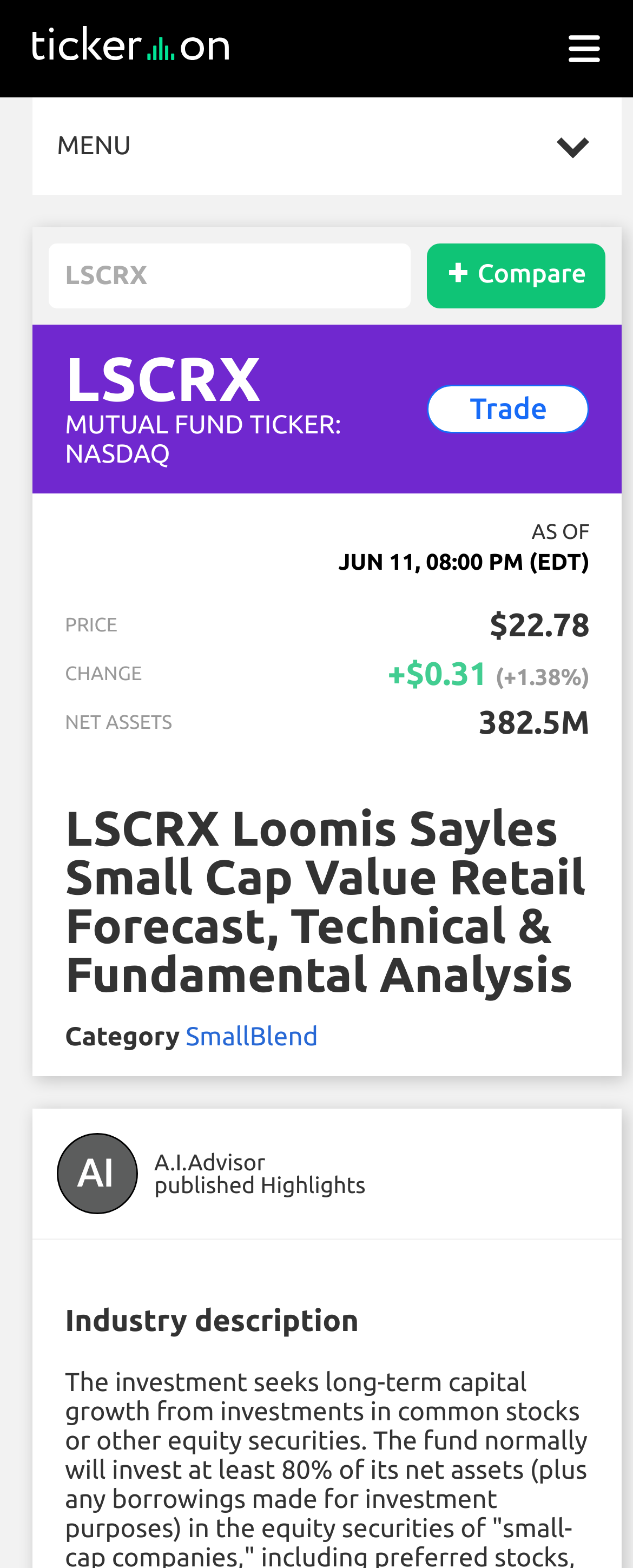Kindly provide the bounding box coordinates of the section you need to click on to fulfill the given instruction: "Click on the Compare button".

[0.706, 0.158, 0.741, 0.186]